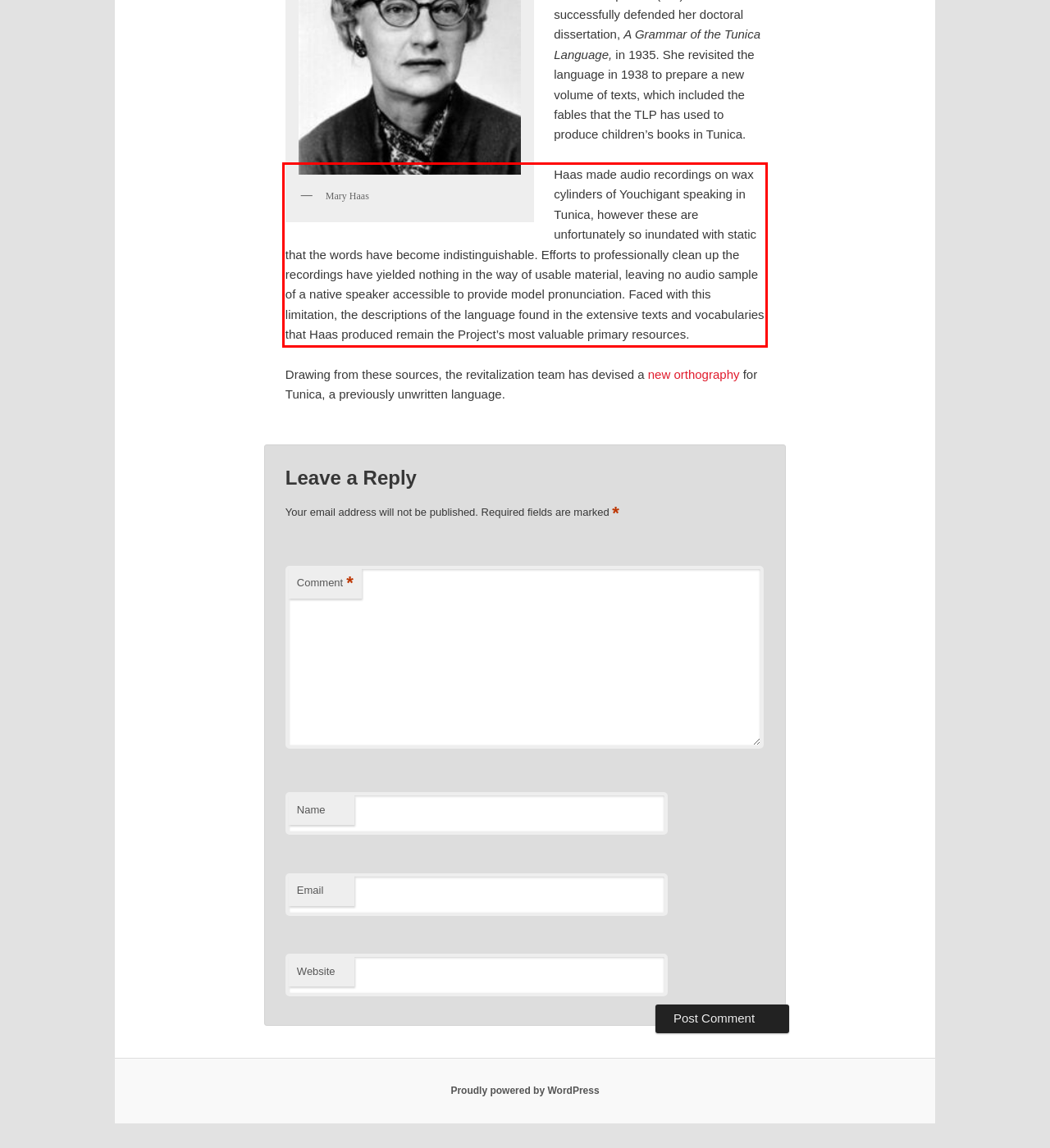You are given a screenshot with a red rectangle. Identify and extract the text within this red bounding box using OCR.

Haas made audio recordings on wax cylinders of Youchigant speaking in Tunica, however these are unfortunately so inundated with static that the words have become indistinguishable. Efforts to professionally clean up the recordings have yielded nothing in the way of usable material, leaving no audio sample of a native speaker accessible to provide model pronunciation. Faced with this limitation, the descriptions of the language found in the extensive texts and vocabularies that Haas produced remain the Project’s most valuable primary resources.